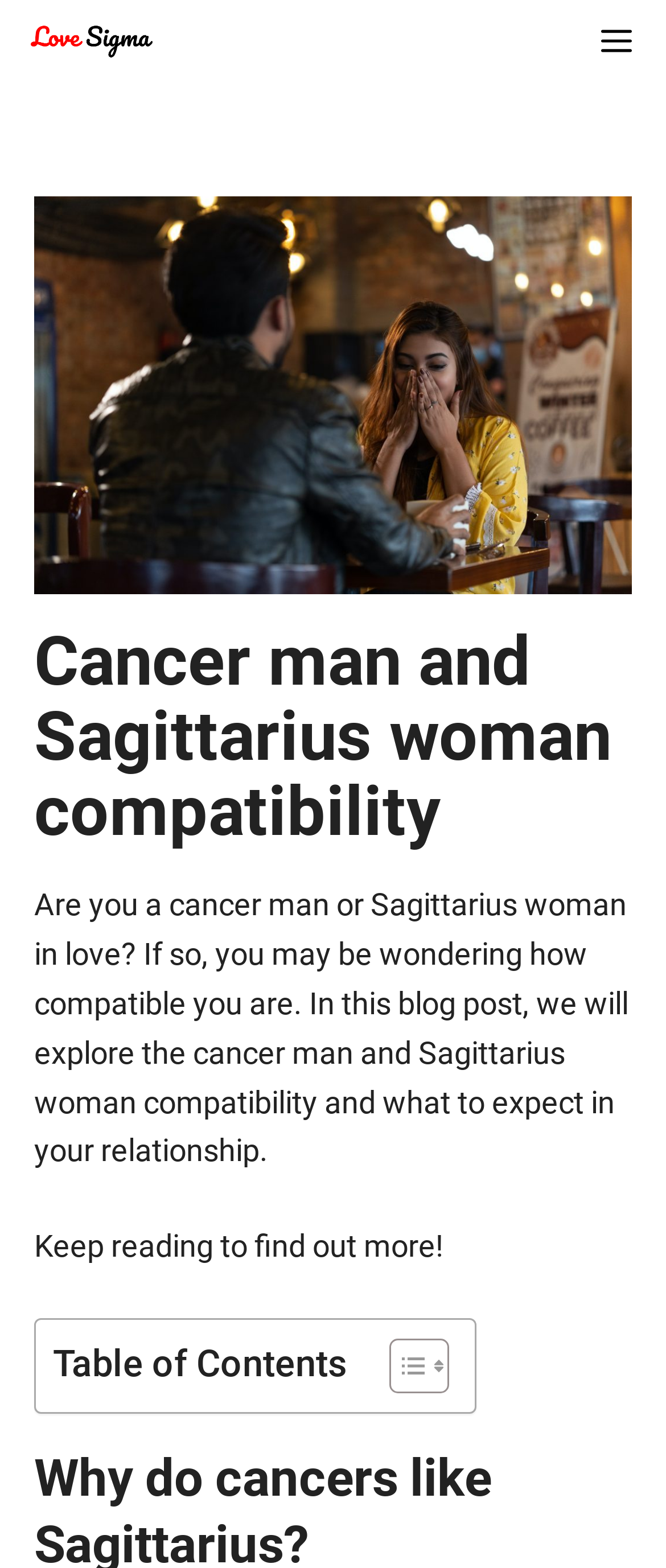Identify the bounding box of the UI component described as: "Toggle menu".

None